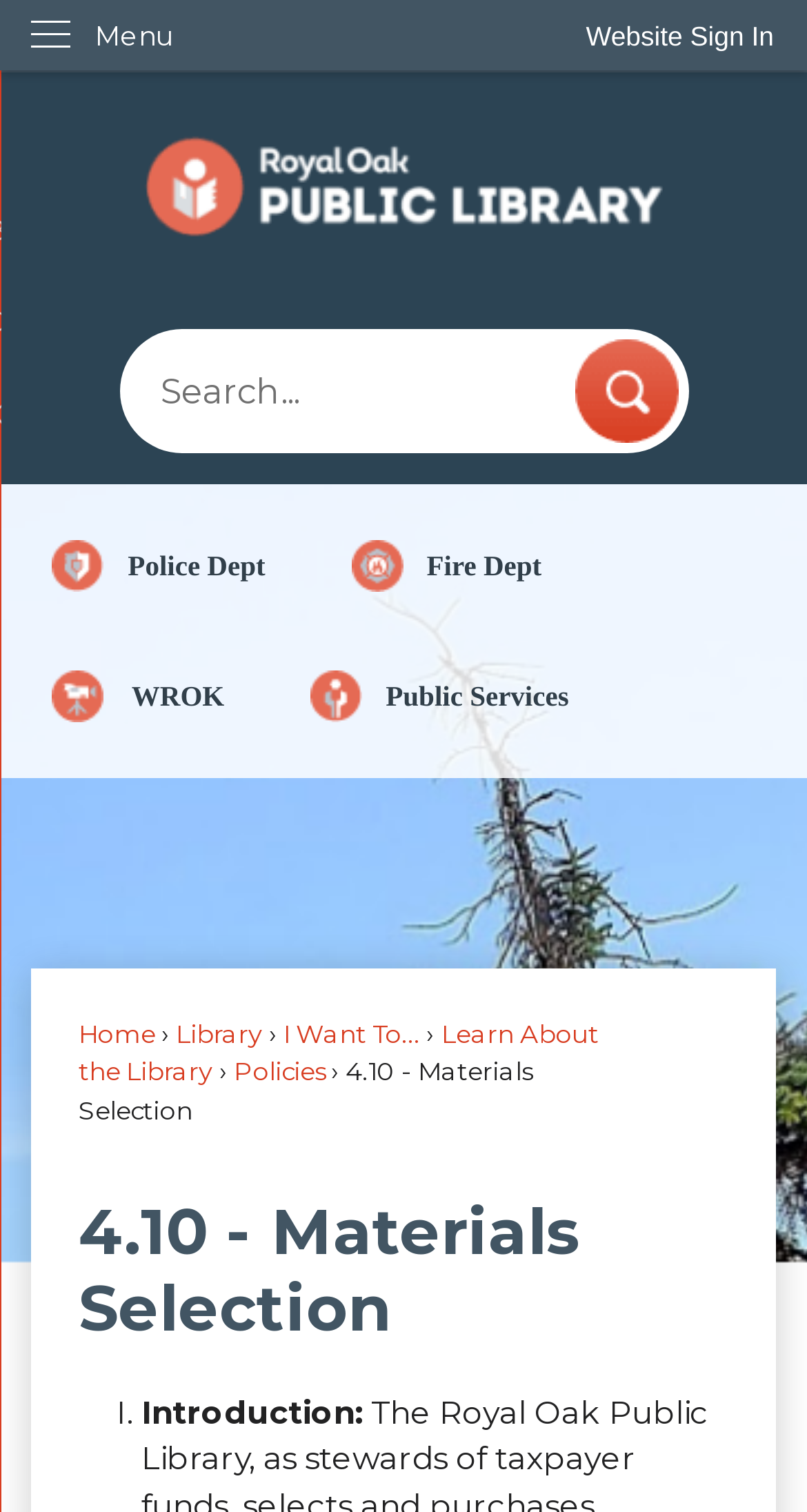Using floating point numbers between 0 and 1, provide the bounding box coordinates in the format (top-left x, top-left y, bottom-right x, bottom-right y). Locate the UI element described here: Main Menu

None